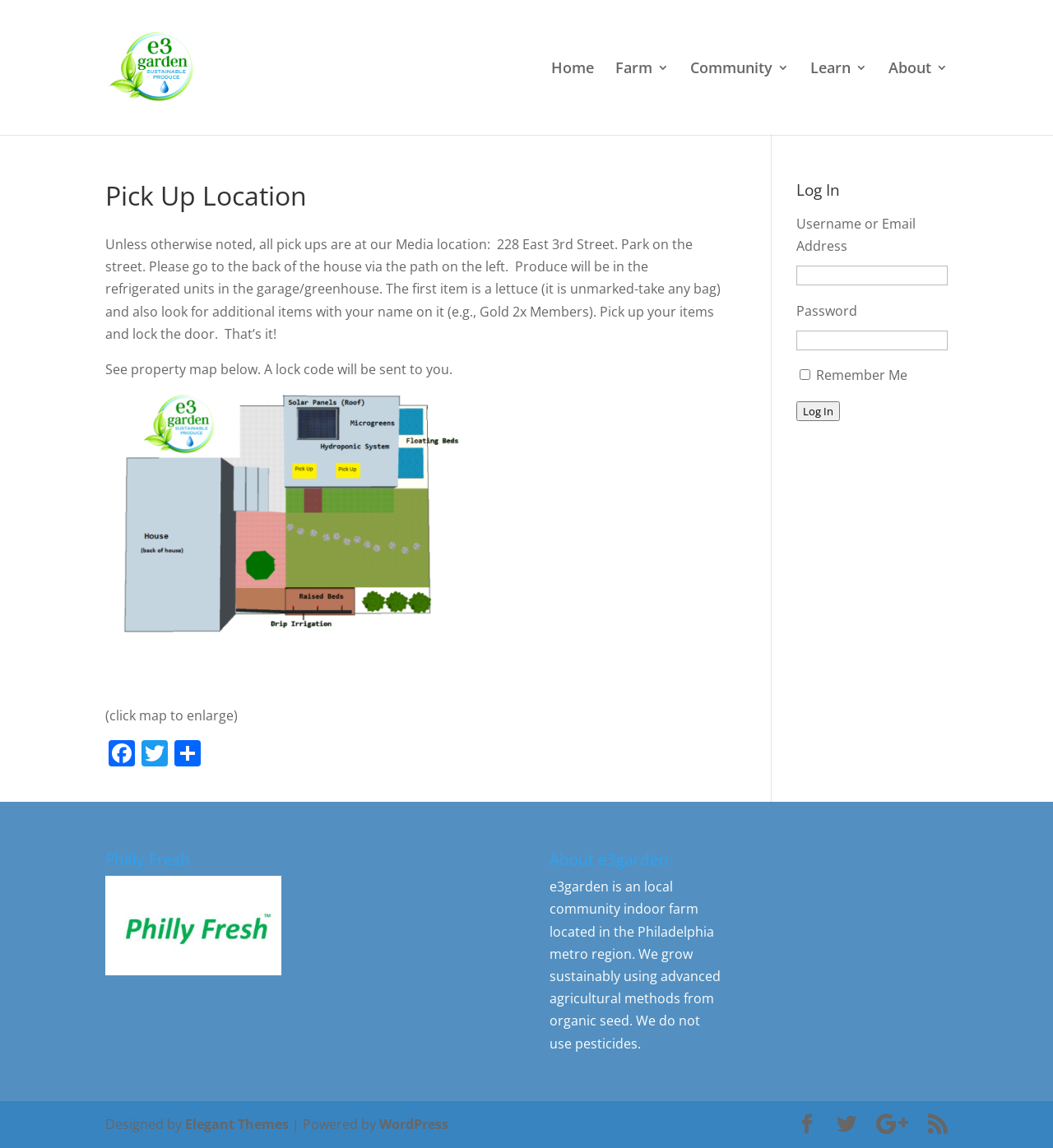Locate the bounding box coordinates of the area you need to click to fulfill this instruction: 'View the property map'. The coordinates must be in the form of four float numbers ranging from 0 to 1: [left, top, right, bottom].

[0.1, 0.584, 0.448, 0.6]